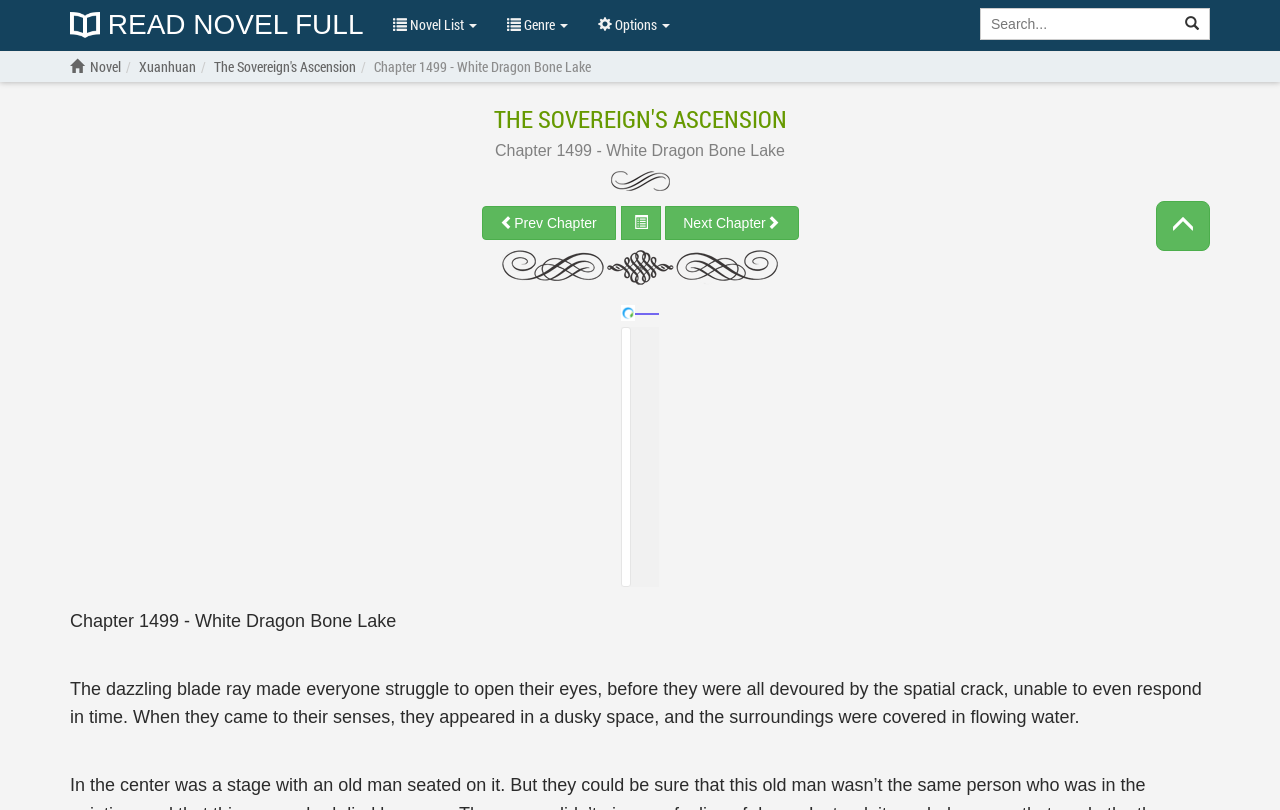What is the name of the website?
Please provide a comprehensive answer based on the contents of the image.

I found the answer by looking at the heading element with the text 'Read Novel Full' which is a link. This suggests that it is the name of the website.